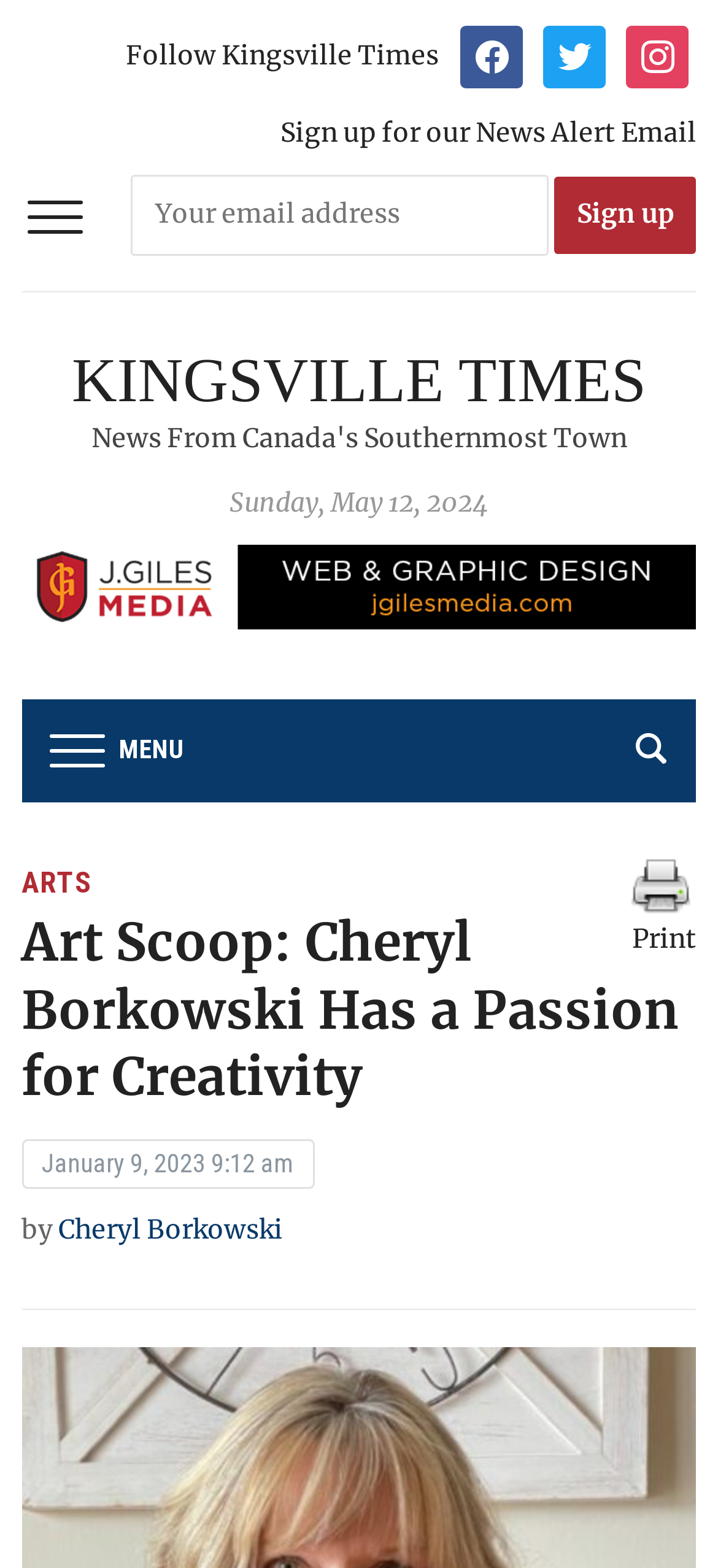Find the bounding box coordinates for the UI element that matches this description: "Cheryl Borkowski".

[0.081, 0.773, 0.394, 0.794]